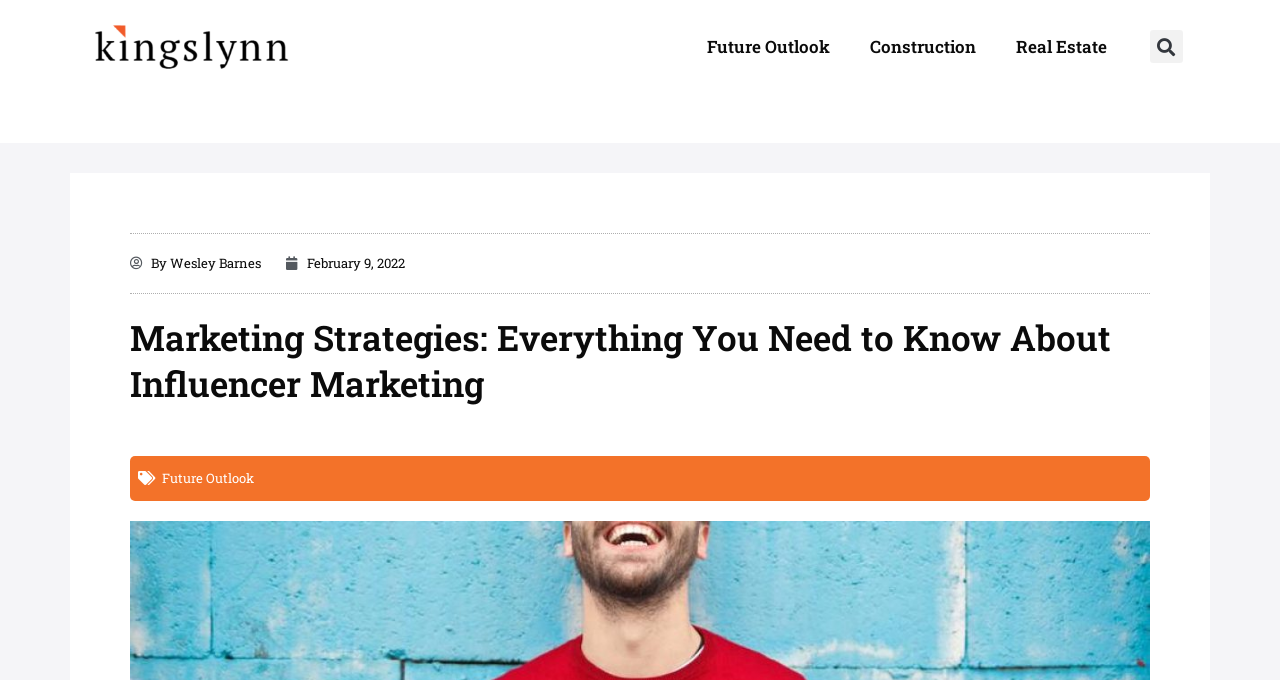Provide the bounding box coordinates for the area that should be clicked to complete the instruction: "search for something".

[0.896, 0.044, 0.924, 0.093]